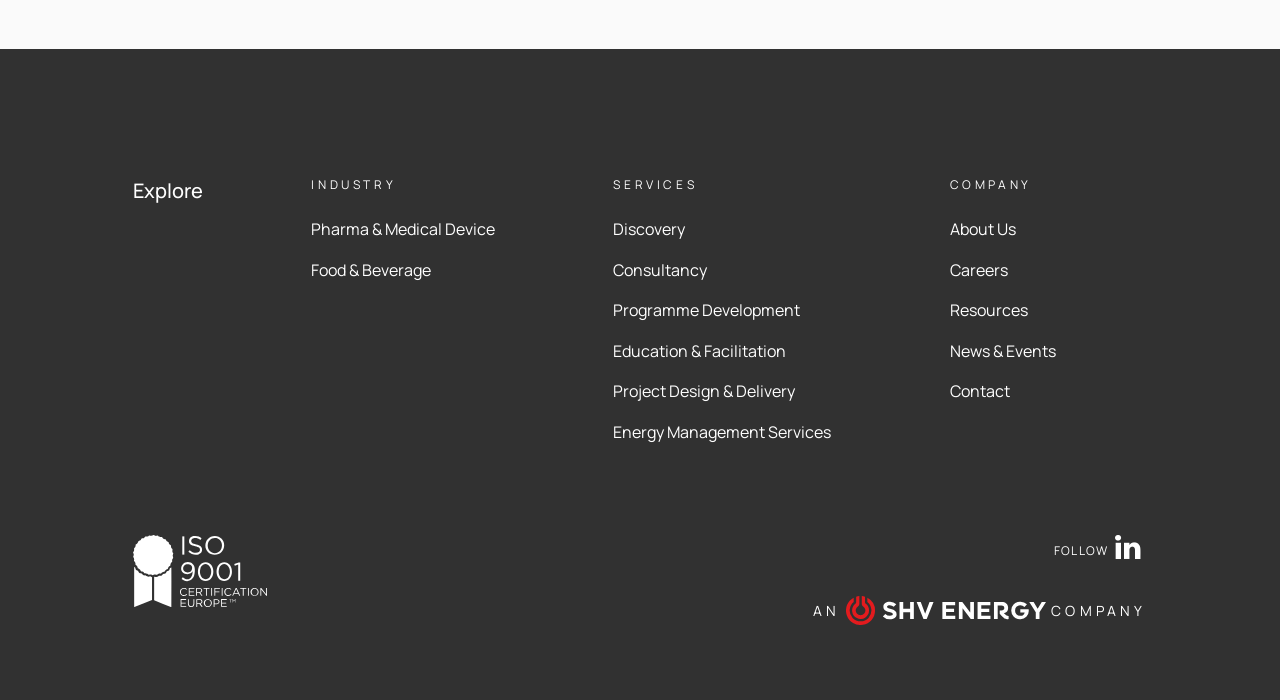Please identify the bounding box coordinates of the clickable area that will allow you to execute the instruction: "Go to COMPANY page".

[0.742, 0.25, 0.896, 0.278]